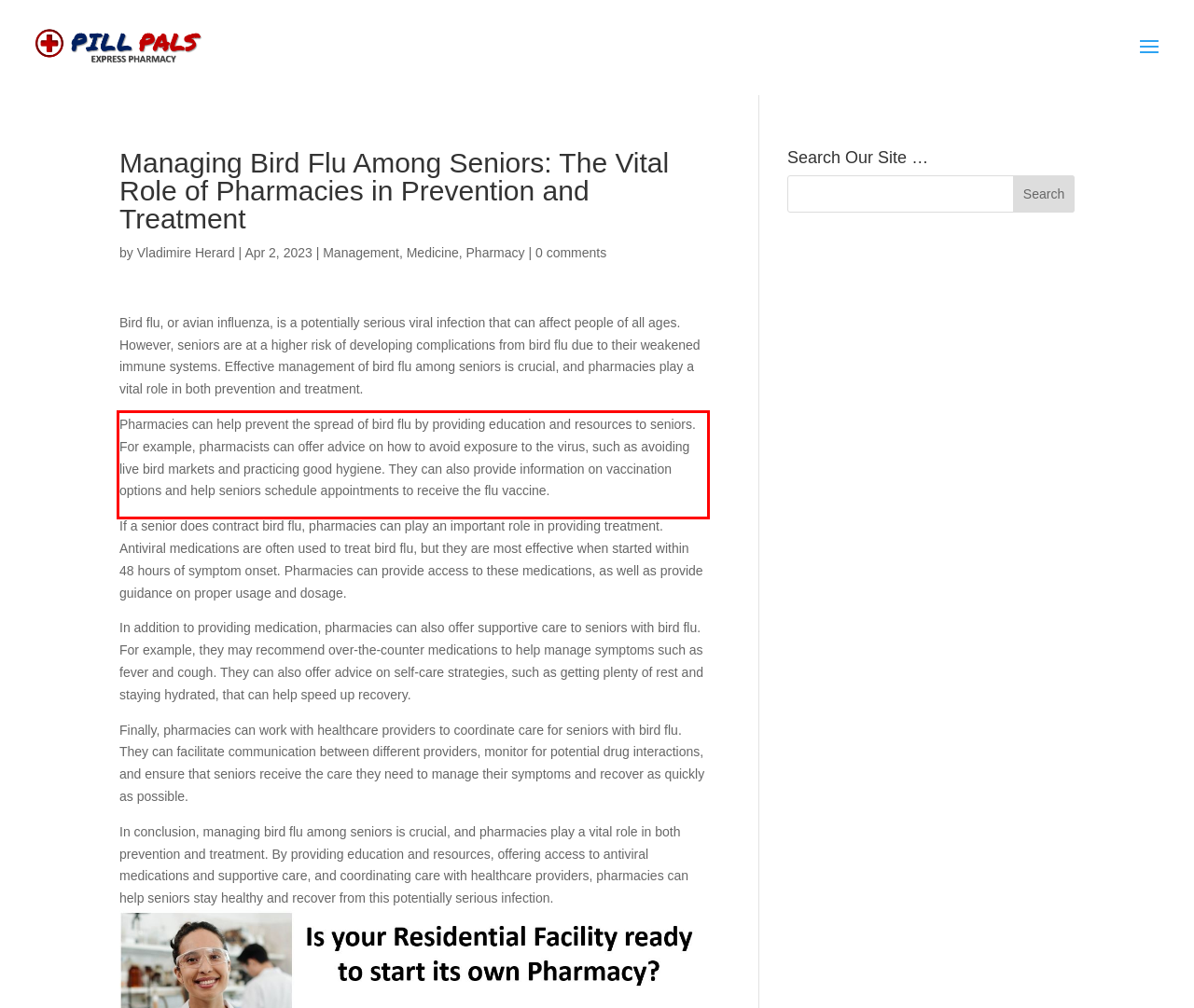Please identify and extract the text content from the UI element encased in a red bounding box on the provided webpage screenshot.

Pharmacies can help prevent the spread of bird flu by providing education and resources to seniors. For example, pharmacists can offer advice on how to avoid exposure to the virus, such as avoiding live bird markets and practicing good hygiene. They can also provide information on vaccination options and help seniors schedule appointments to receive the flu vaccine.